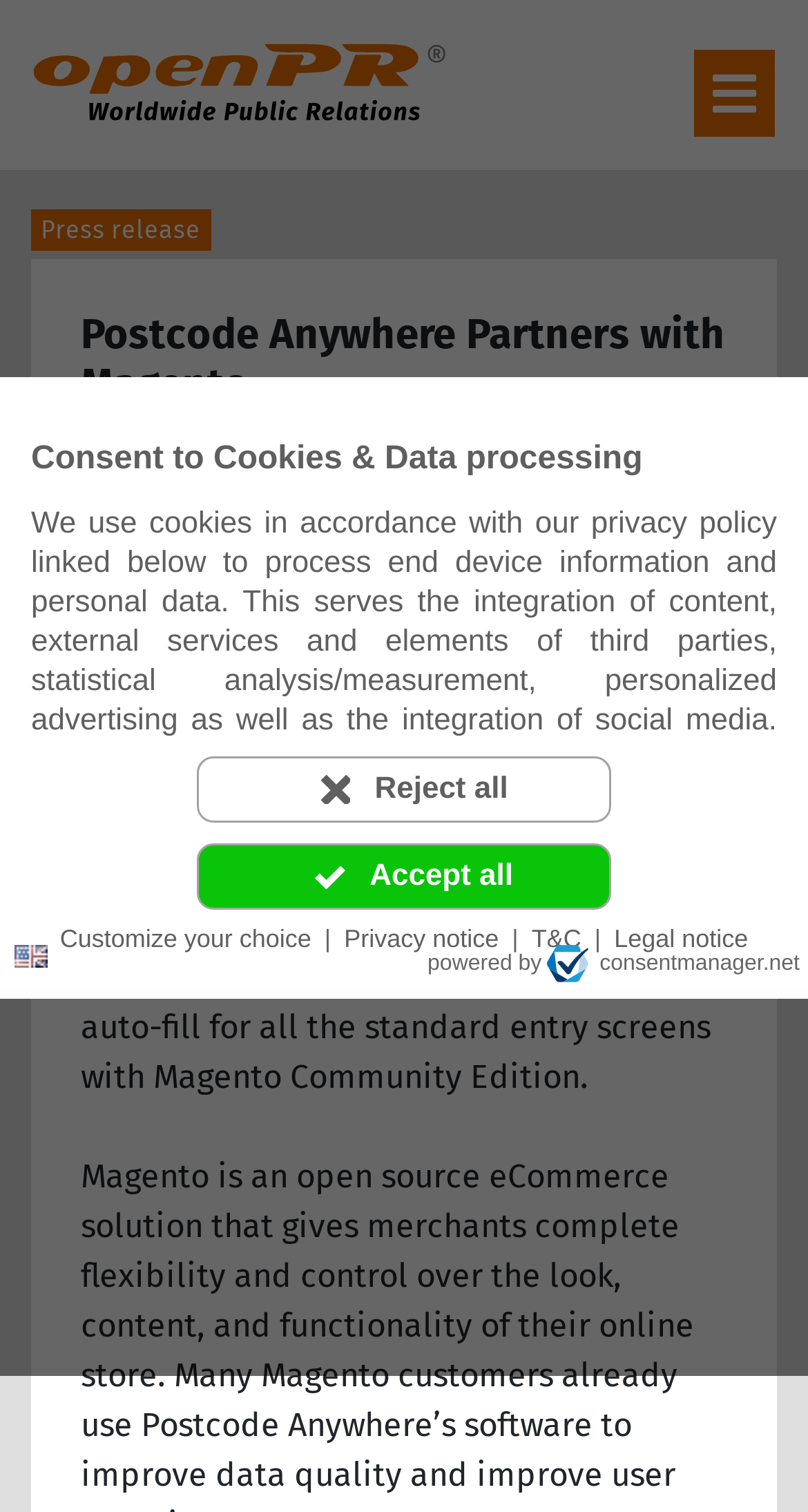Identify the bounding box coordinates of the specific part of the webpage to click to complete this instruction: "Click the 'IT, New Media & Software' link".

[0.472, 0.284, 0.846, 0.305]